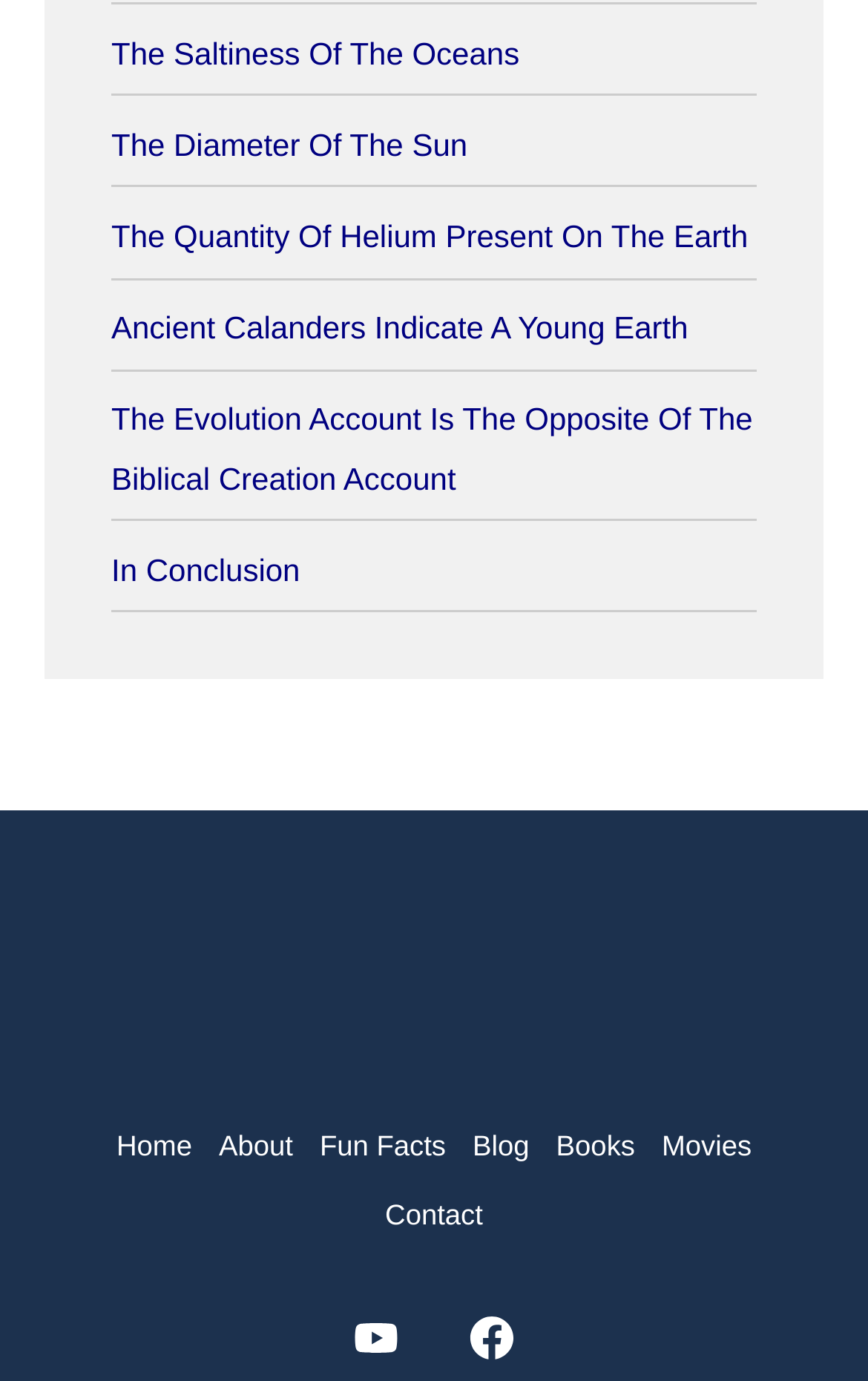Locate the bounding box coordinates of the element I should click to achieve the following instruction: "Click on 'The Saltiness Of The Oceans'".

[0.128, 0.025, 0.598, 0.051]